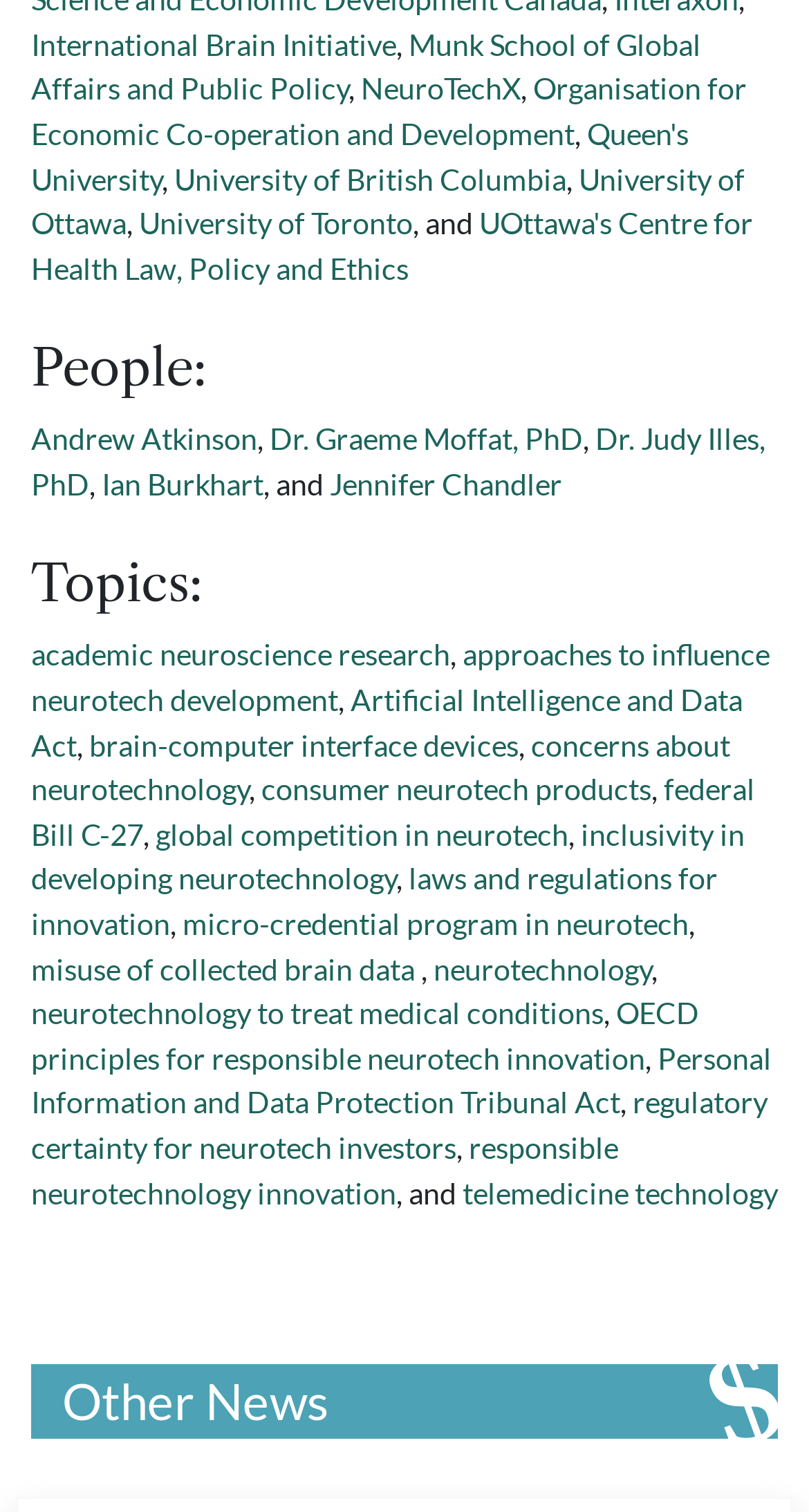Answer the following in one word or a short phrase: 
What section is located at the bottom of the webpage?

Other News